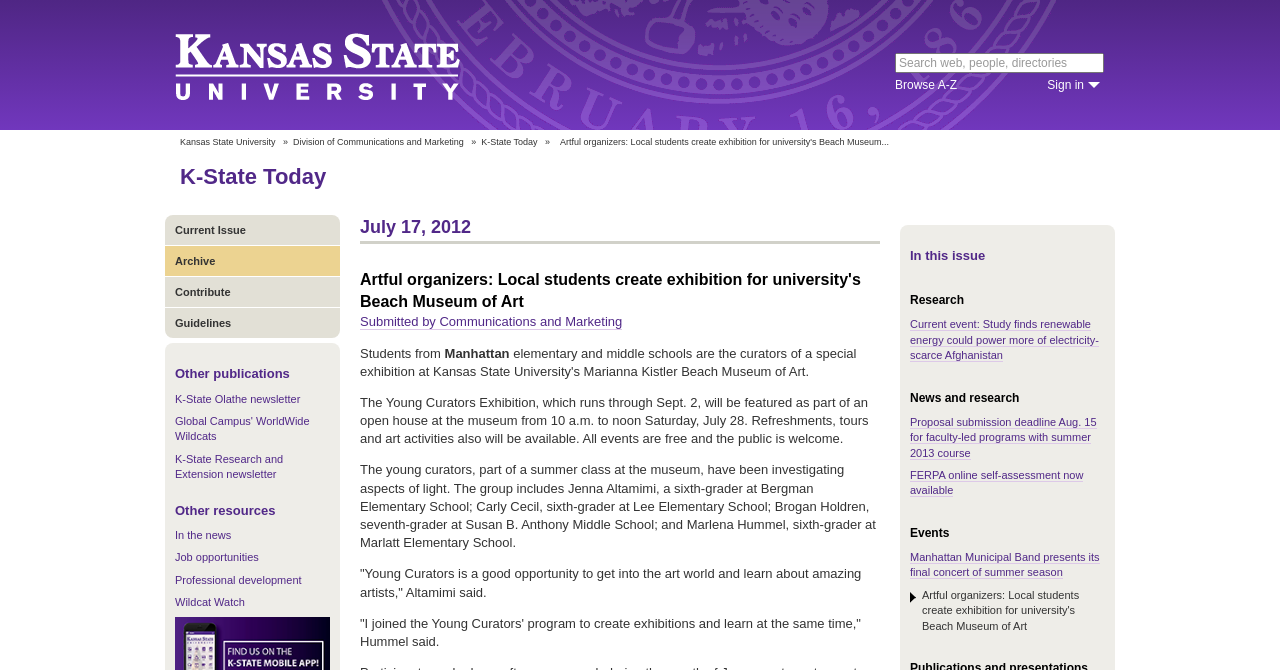Offer a meticulous description of the webpage's structure and content.

This webpage is about Kansas State University's Beach Museum of Art, specifically an exhibition curated by local students from Manhattan elementary and middle schools. At the top of the page, there is a heading with the university's name, followed by a search box and links to browse A-Z and sign in. Below this, there are links to the Division of Communications and Marketing, K-State Today, and other publications.

The main content of the page is divided into sections. The first section has a heading with the title of the exhibition, "Artful organizers: Local students create exhibition for university's Beach Museum of Art", followed by a description of the exhibition, which runs from July 17 to September 2. The description includes details about the open house event on July 28, with refreshments, tours, and art activities.

Below this, there are quotes from two of the young curators, Jenna Altamimi and Marlena Hummel, talking about their experience with the Young Curators program. The section also lists the names of the four young curators, along with their schools.

On the right side of the page, there are several sections with headings, including "In this issue", "Research", "News and research", and "Events". These sections contain links to various articles and events, such as a study on renewable energy in Afghanistan, a proposal submission deadline, and a concert by the Manhattan Municipal Band.